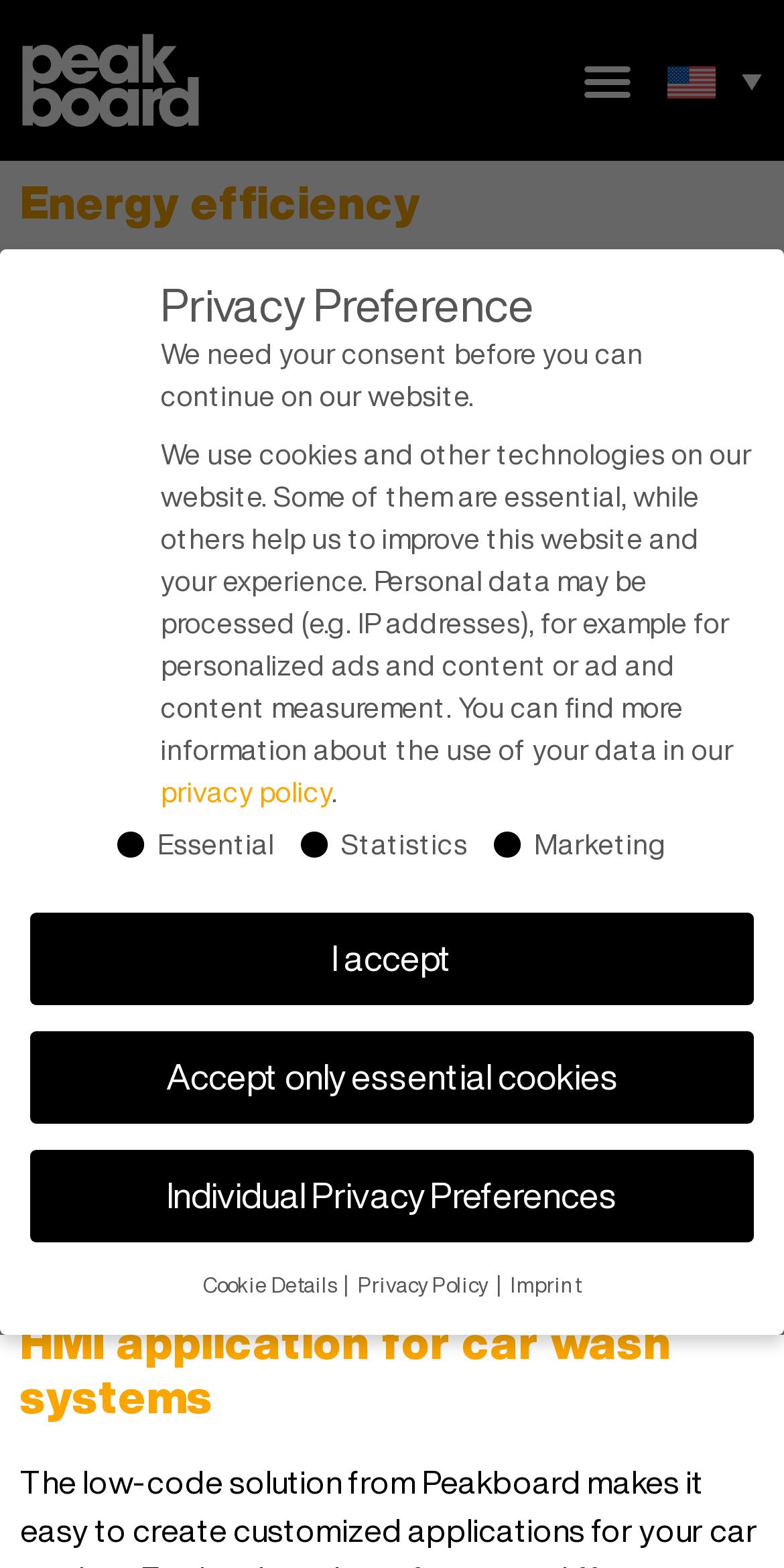Kindly provide the bounding box coordinates of the section you need to click on to fulfill the given instruction: "Select English (US) language".

[0.823, 0.032, 1.0, 0.07]